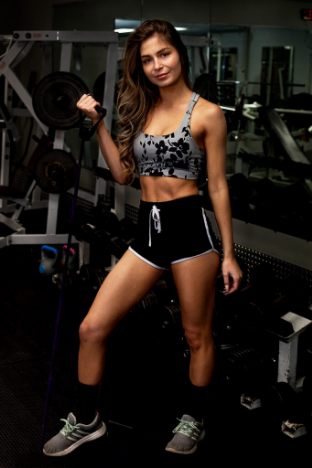Generate an in-depth description of the image you see.

In a modern gym setting, a confident young woman poses with a resistance band, showcasing her athletic physique. She wears a stylish, floral-patterned crop top paired with high-waisted black shorts, highlighting her fitness-oriented lifestyle. Her long, wavy hair cascades over one shoulder, and she has a determined expression, embodying strength and focus. In the background, various gym equipment is visible, including weights and exercise machines, enhancing the environment of health and fitness. This image captures not just a moment of exercise but also the empowering spirit of dedication to physical wellness.